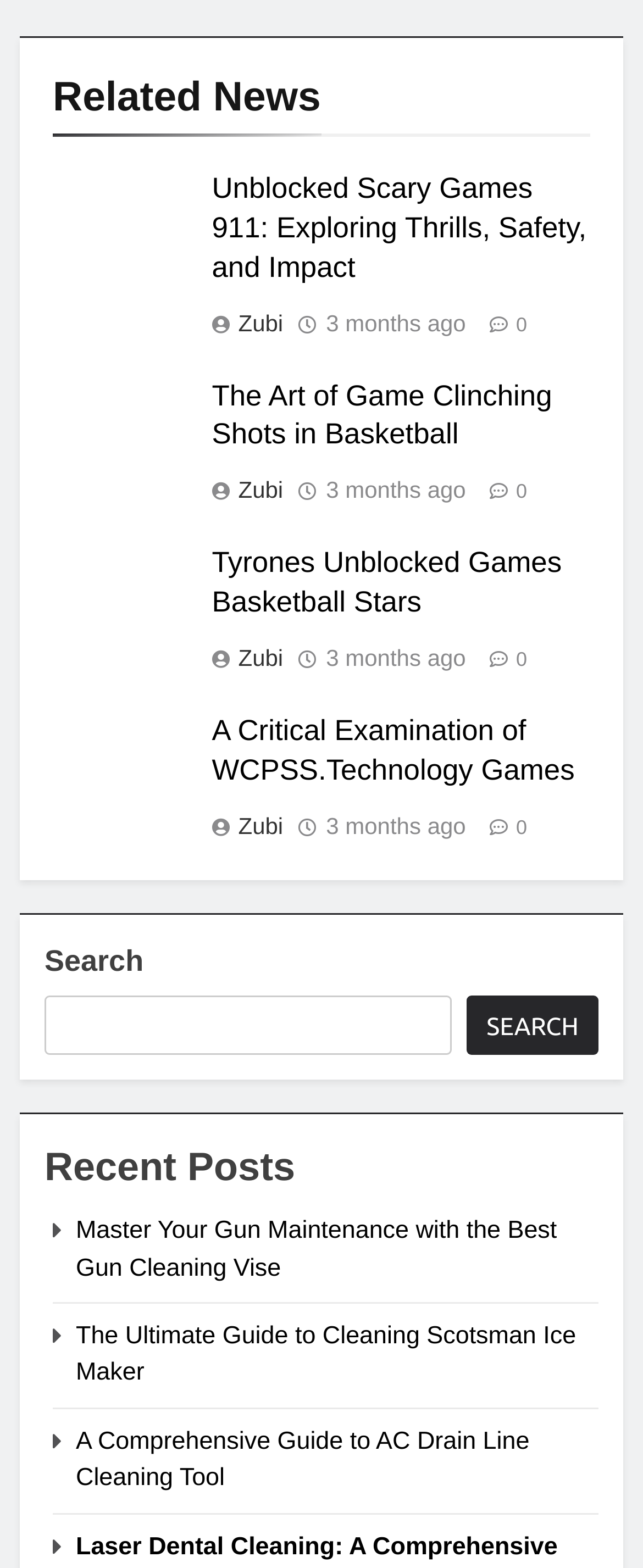Identify the bounding box coordinates of the clickable region to carry out the given instruction: "View Recent Posts".

[0.069, 0.726, 0.931, 0.764]